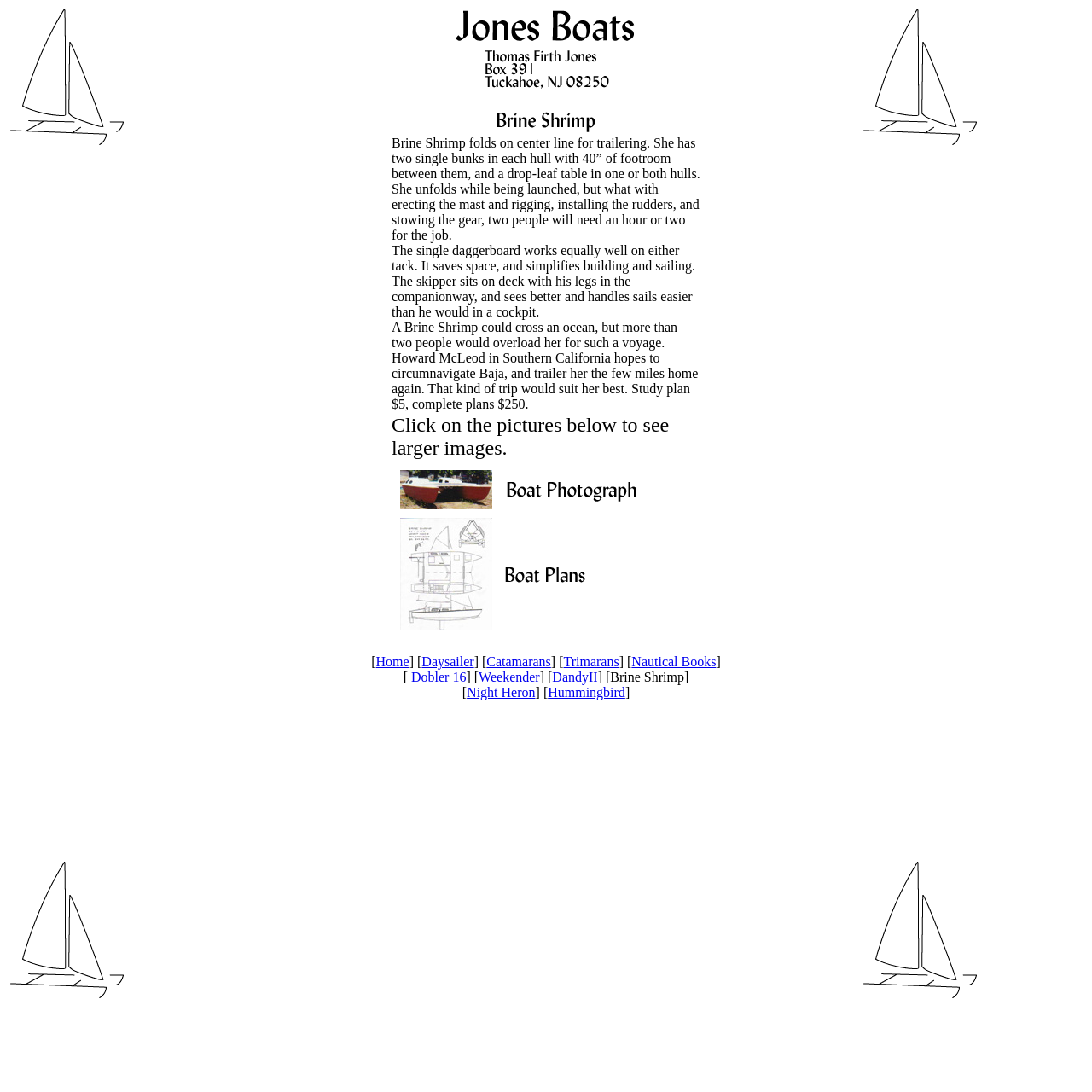Find the bounding box coordinates of the element to click in order to complete the given instruction: "Click on the link to view more pictures.."

[0.366, 0.455, 0.451, 0.469]